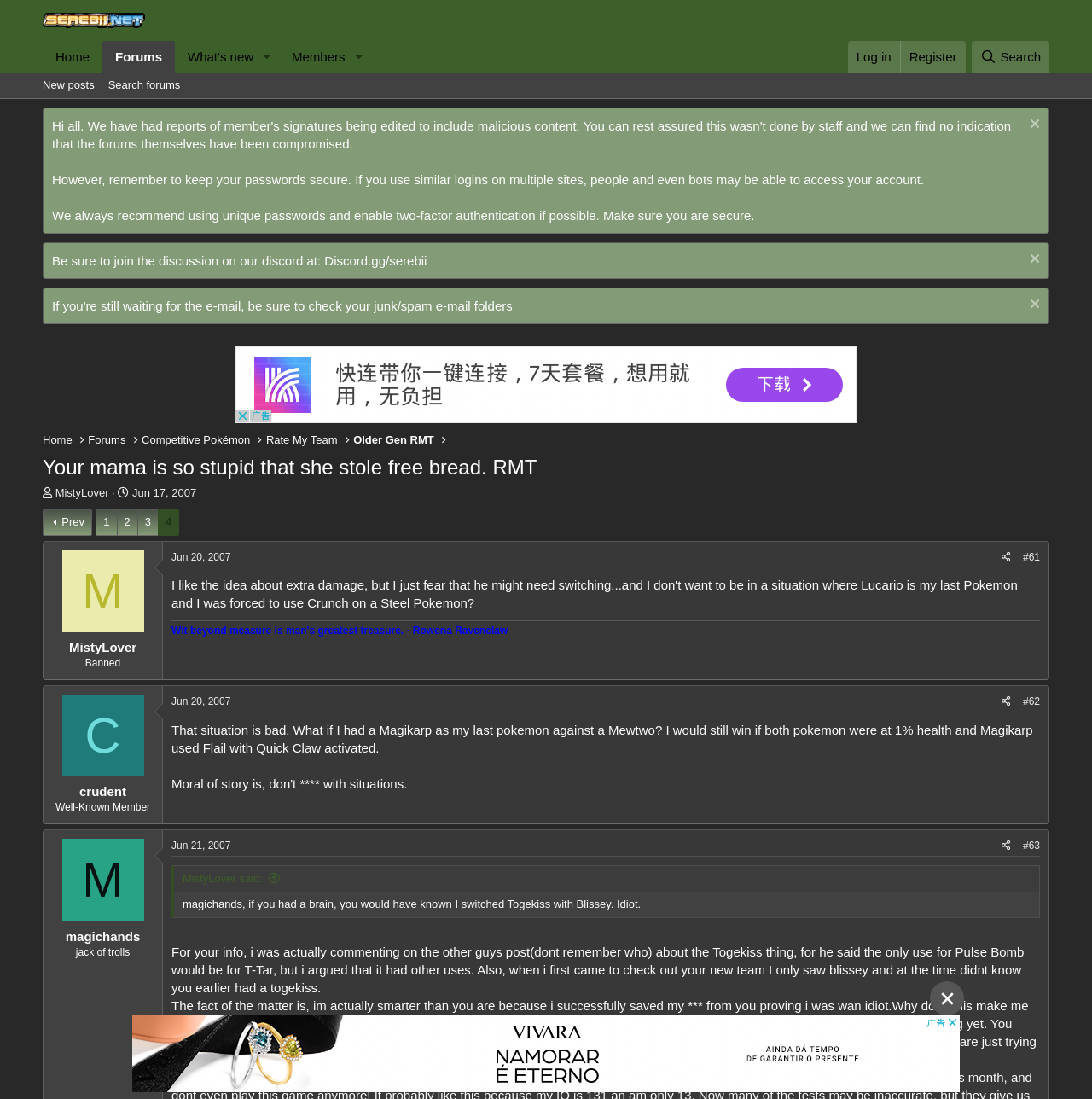Identify and provide the title of the webpage.

Your mama is so stupid that she stole free bread. RMT